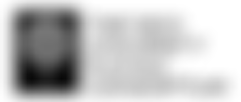Explain the contents of the image with as much detail as possible.

The image depicts a logo for "Endangered Scholars Worldwide," showcasing a visually striking design that represents the organization's commitment to advocating for academic freedom. It is prominently displayed, emphasizing the organization's mission to support scholars who are endangered due to their academic pursuits. The logo is accompanied by a clean layout that integrates seamlessly into the overall design of the webpage, reflecting professionalism and a focus on the values of education and freedom of expression. Below the logo, there is a copyright notice indicating the year 2021, which asserts the organization's dedication to preserving and sharing important information about academic freedom.